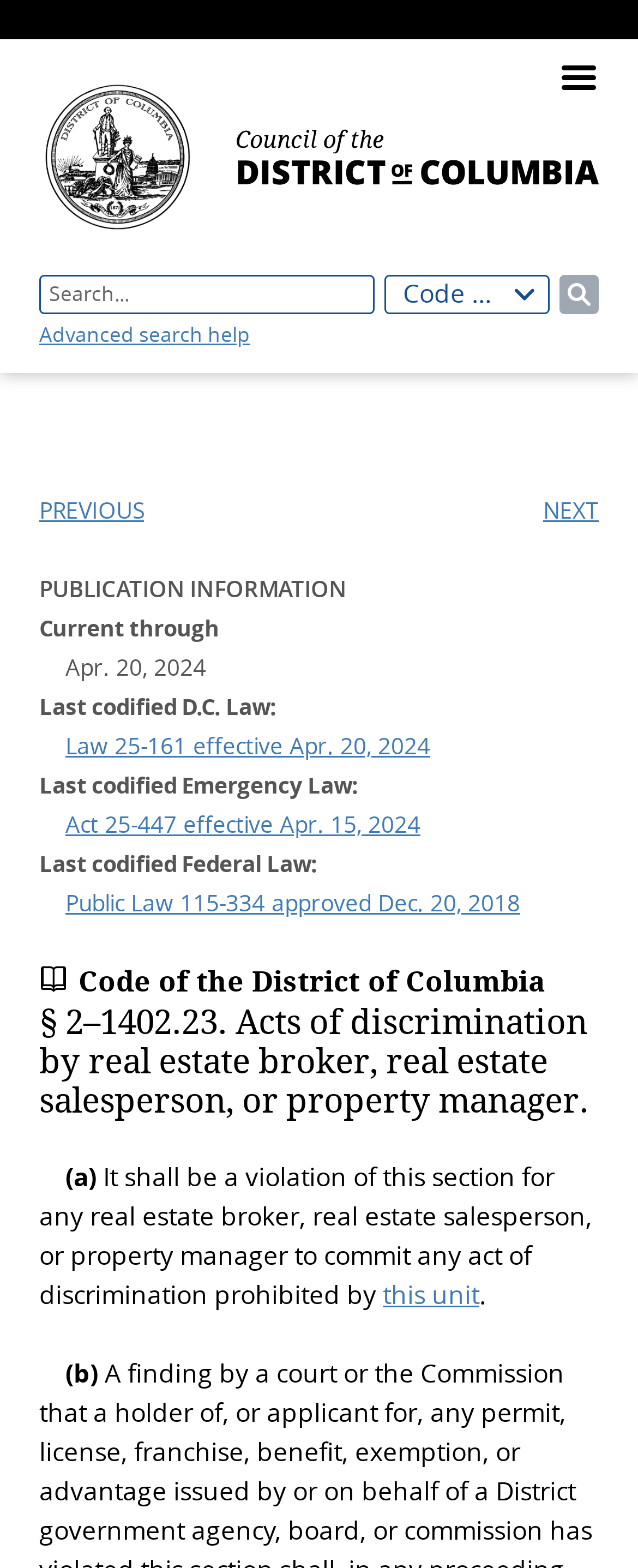Please provide a brief answer to the question using only one word or phrase: 
What is the current codification date?

Apr. 20, 2024